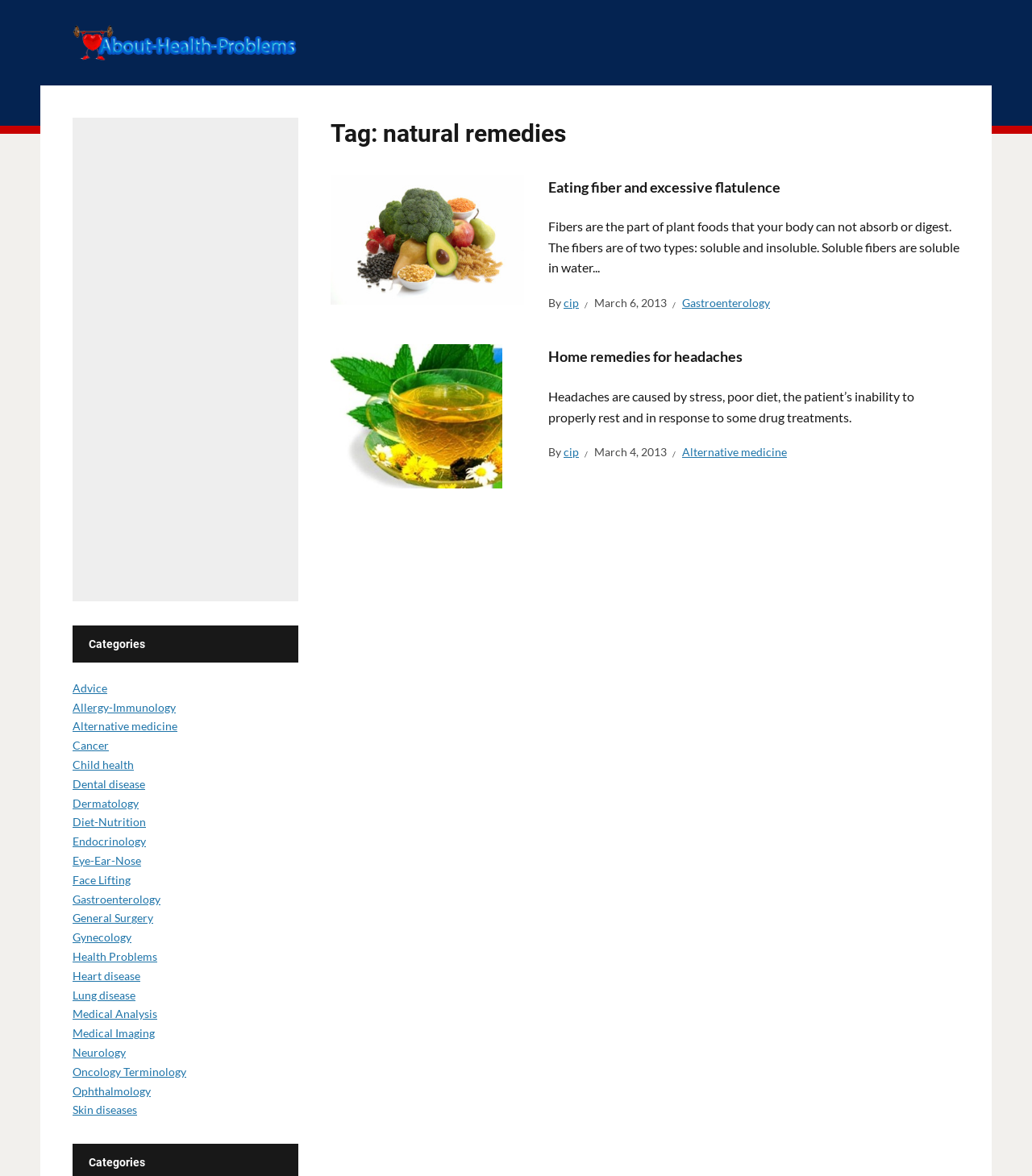Please specify the bounding box coordinates of the region to click in order to perform the following instruction: "Share this post on Twitter".

None